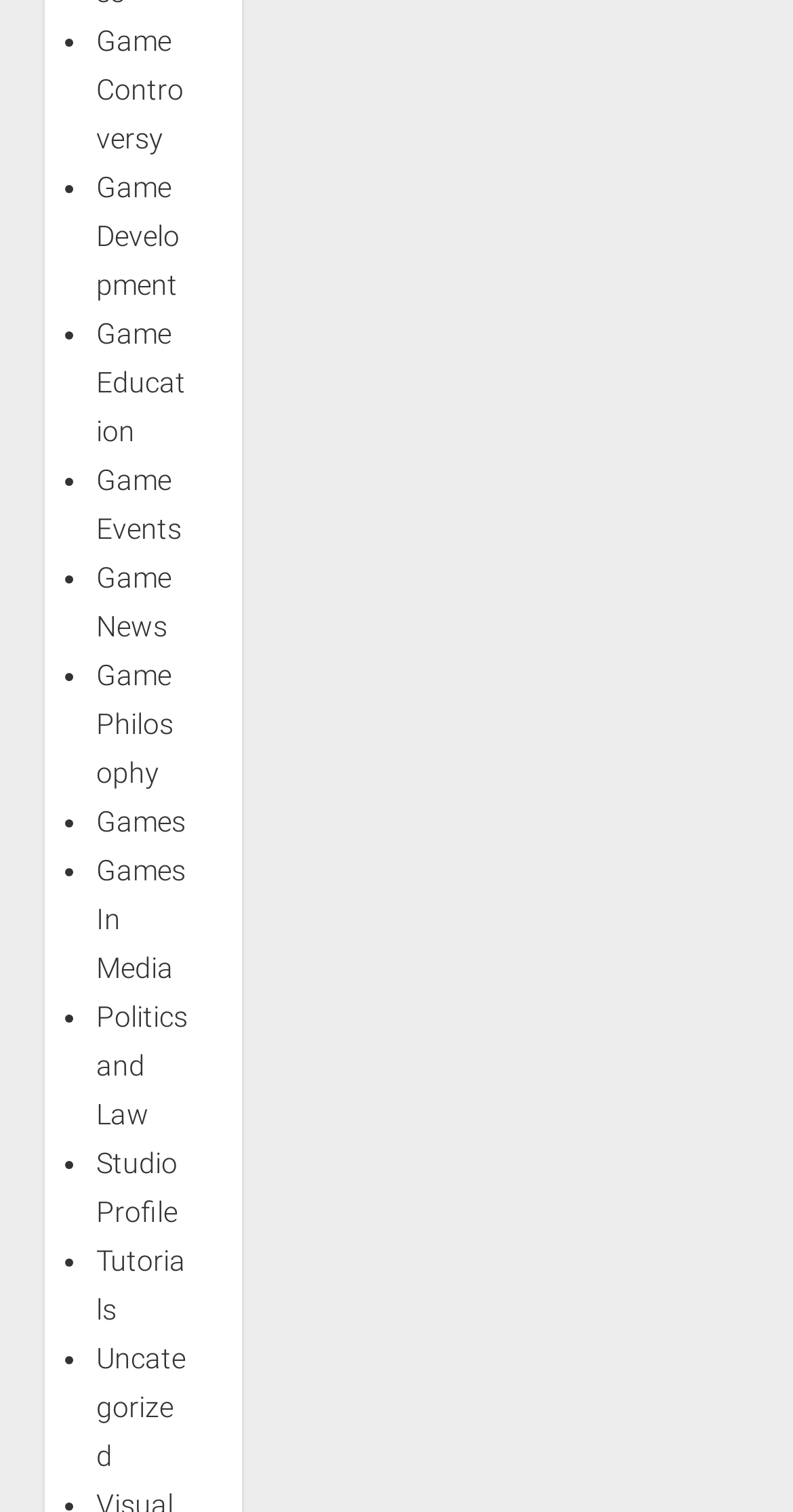Respond with a single word or phrase:
How are the categories of game-related topics organized?

Vertically